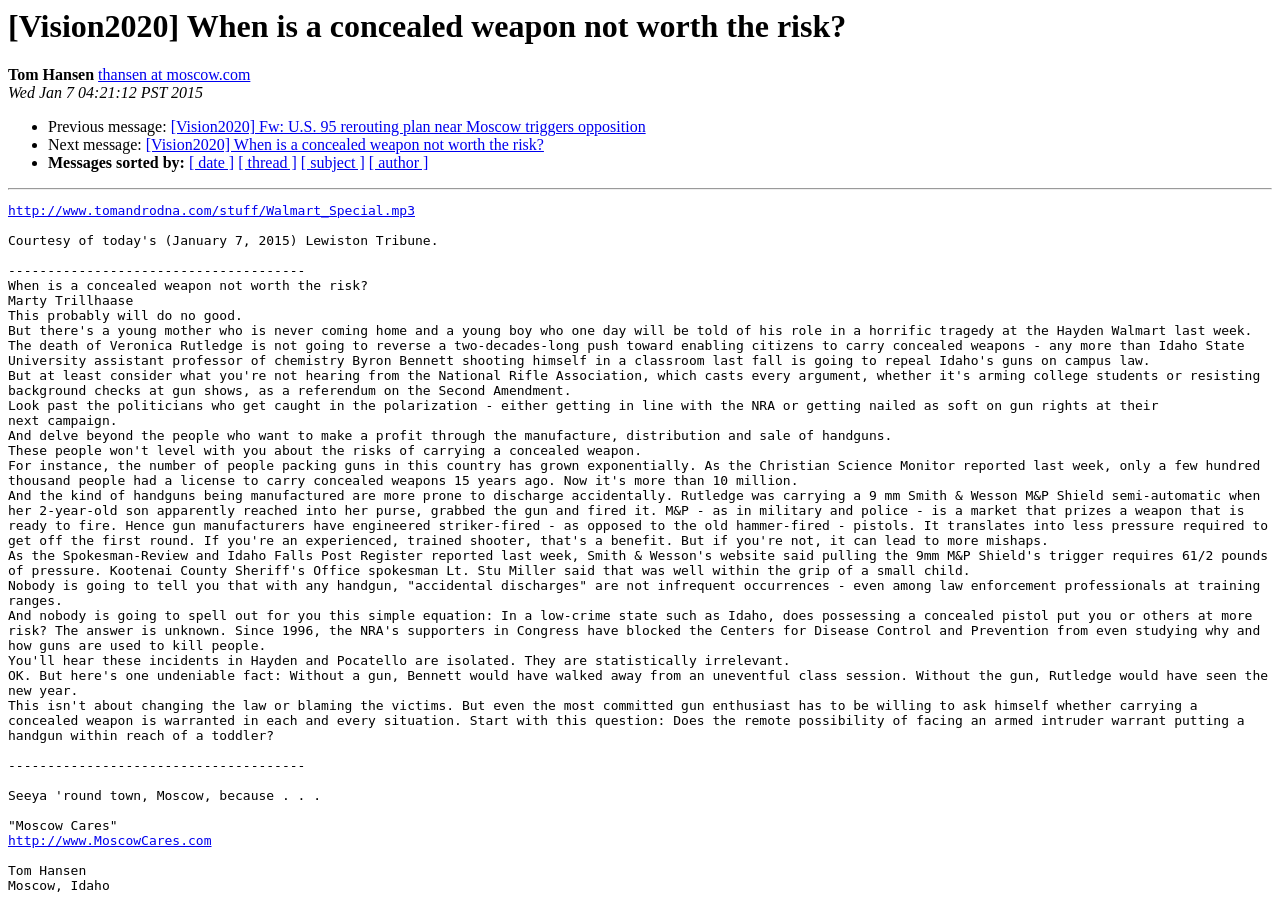How many people had a license to carry concealed weapons 15 years ago?
Provide a one-word or short-phrase answer based on the image.

a few hundred thousand